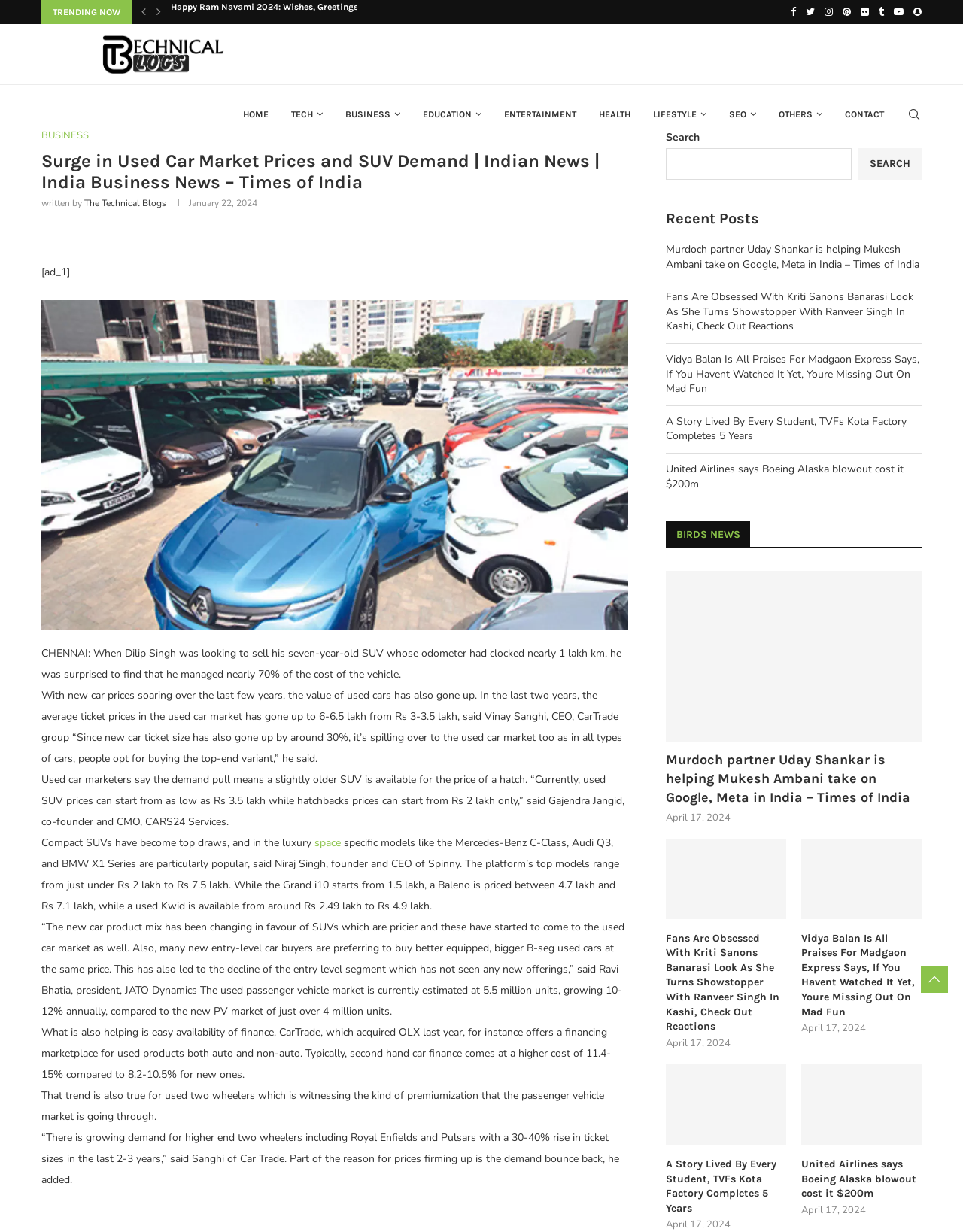Please find the bounding box coordinates of the clickable region needed to complete the following instruction: "Click on the 'HOME' link". The bounding box coordinates must consist of four float numbers between 0 and 1, i.e., [left, top, right, bottom].

[0.241, 0.068, 0.291, 0.118]